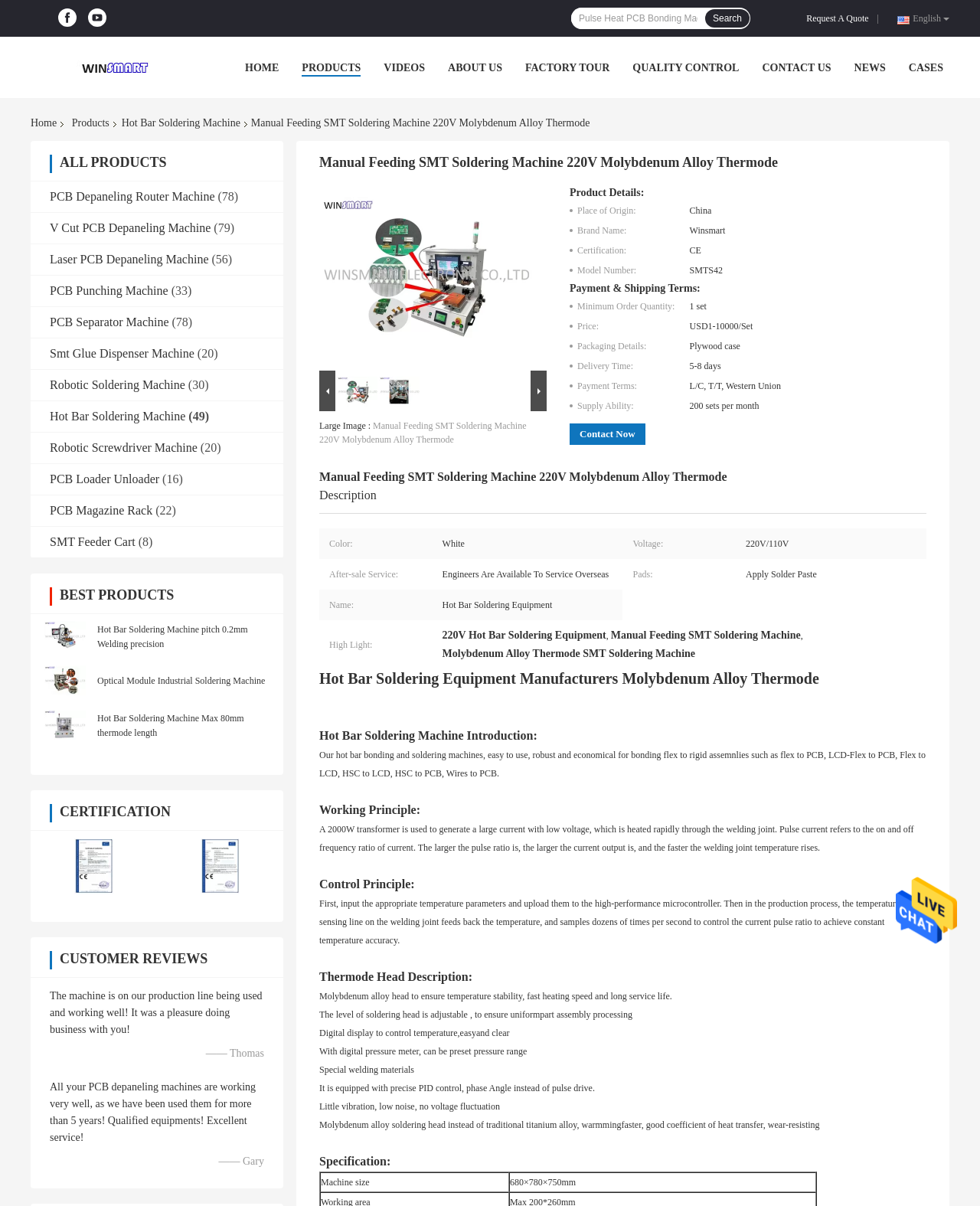What is the purpose of the 'Request A Quote' button?
Using the image as a reference, answer the question in detail.

I inferred the purpose of the 'Request A Quote' button by its text and its position on the webpage, which suggests that it is a call-to-action for users to request a quote for a product or service.